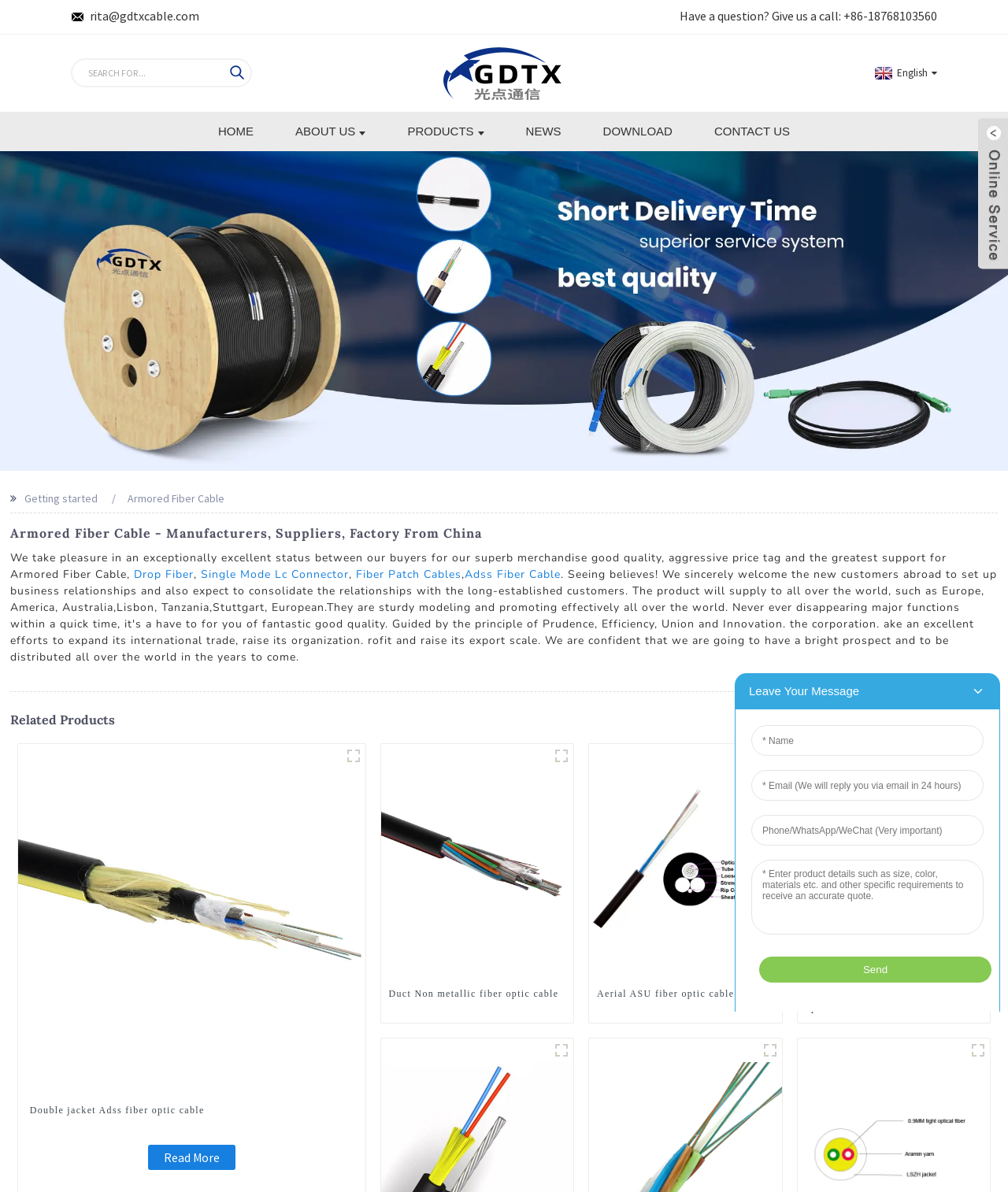Please identify the bounding box coordinates of the element that needs to be clicked to perform the following instruction: "Click on the 'Home' link".

None